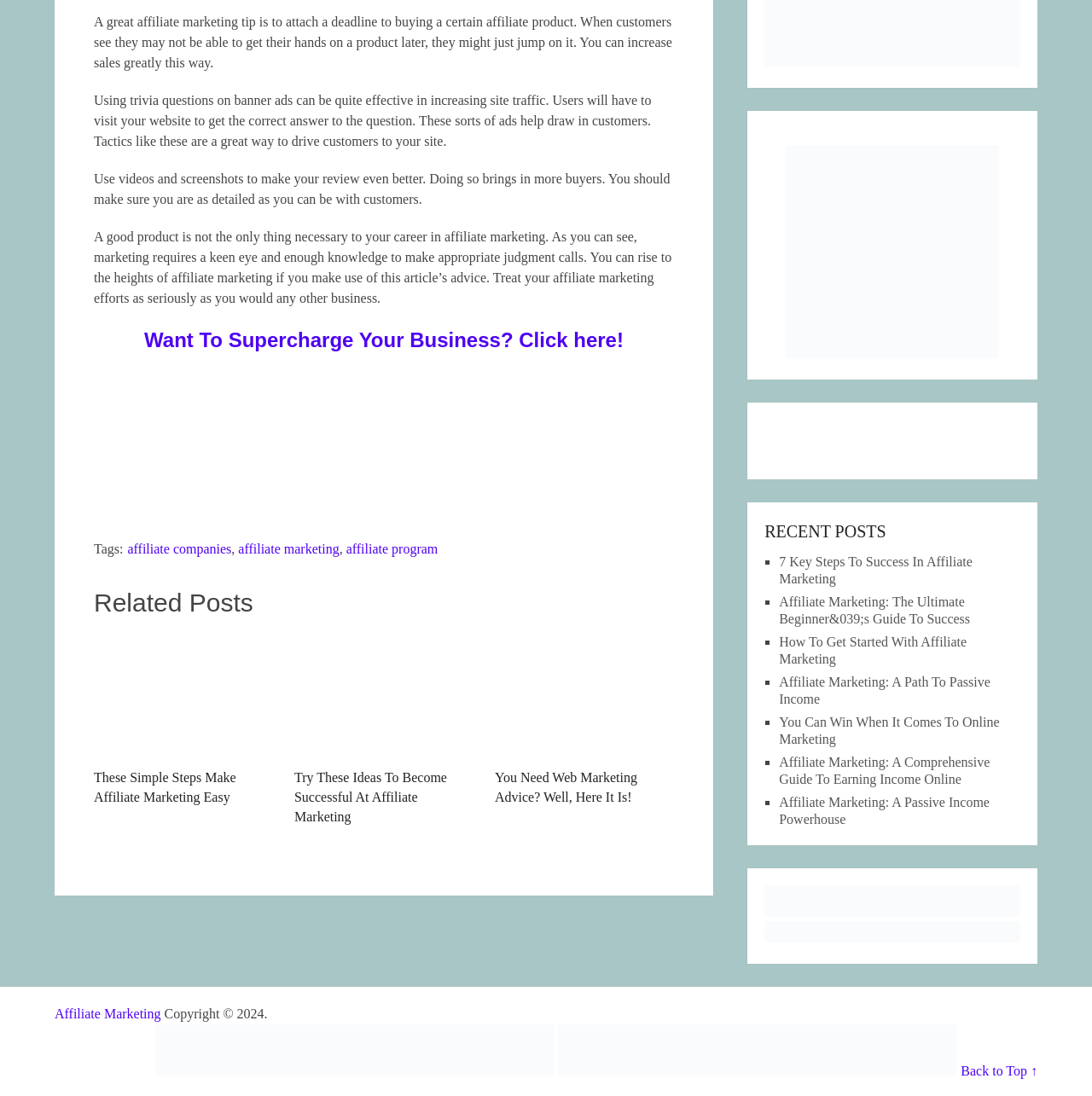Determine the bounding box for the UI element described here: "parent_node: Back to Top ↑".

[0.142, 0.97, 0.508, 0.984]